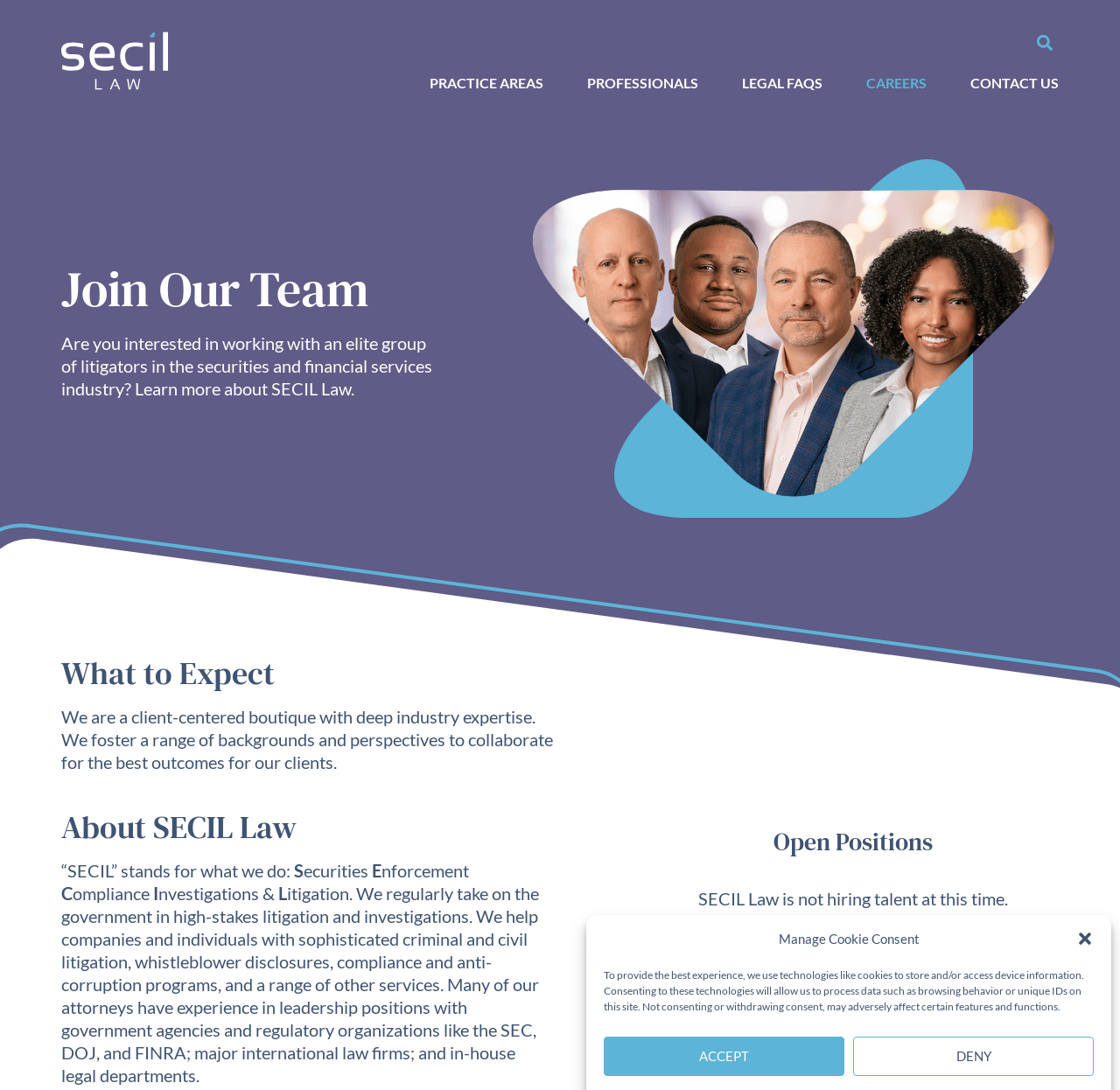Using the provided description: "Deny", find the bounding box coordinates of the corresponding UI element. The output should be four float numbers between 0 and 1, in the format [left, top, right, bottom].

[0.762, 0.951, 0.977, 0.987]